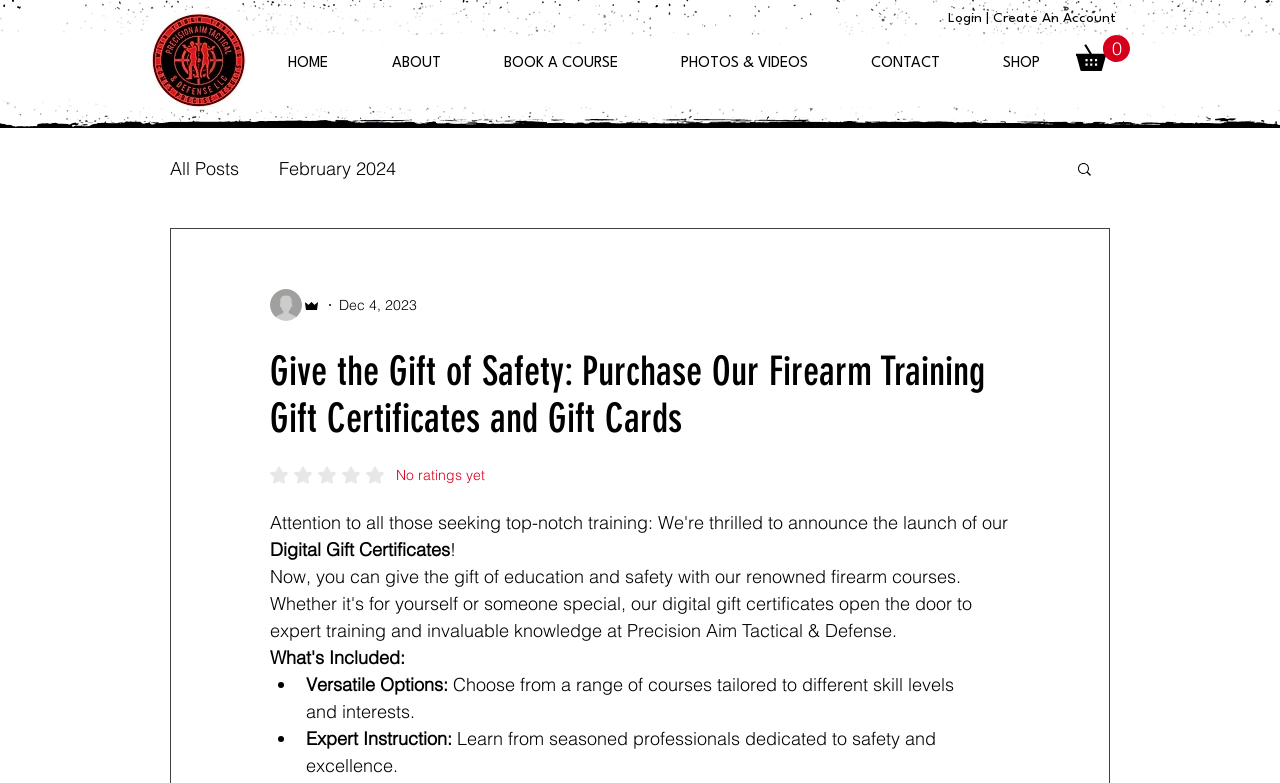Determine the bounding box coordinates for the HTML element mentioned in the following description: "All Posts". The coordinates should be a list of four floats ranging from 0 to 1, represented as [left, top, right, bottom].

[0.133, 0.2, 0.187, 0.229]